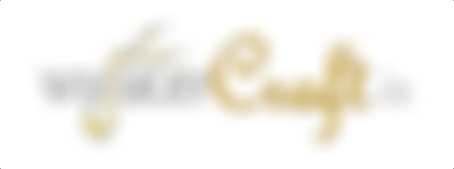Using the details from the image, please elaborate on the following question: What is the overall aesthetic of the logo?

The caption describes the logo as having a sophisticated and creative aesthetic, which is reflected in the elegant fonts and the combination of light gray and gold hues used in the design.